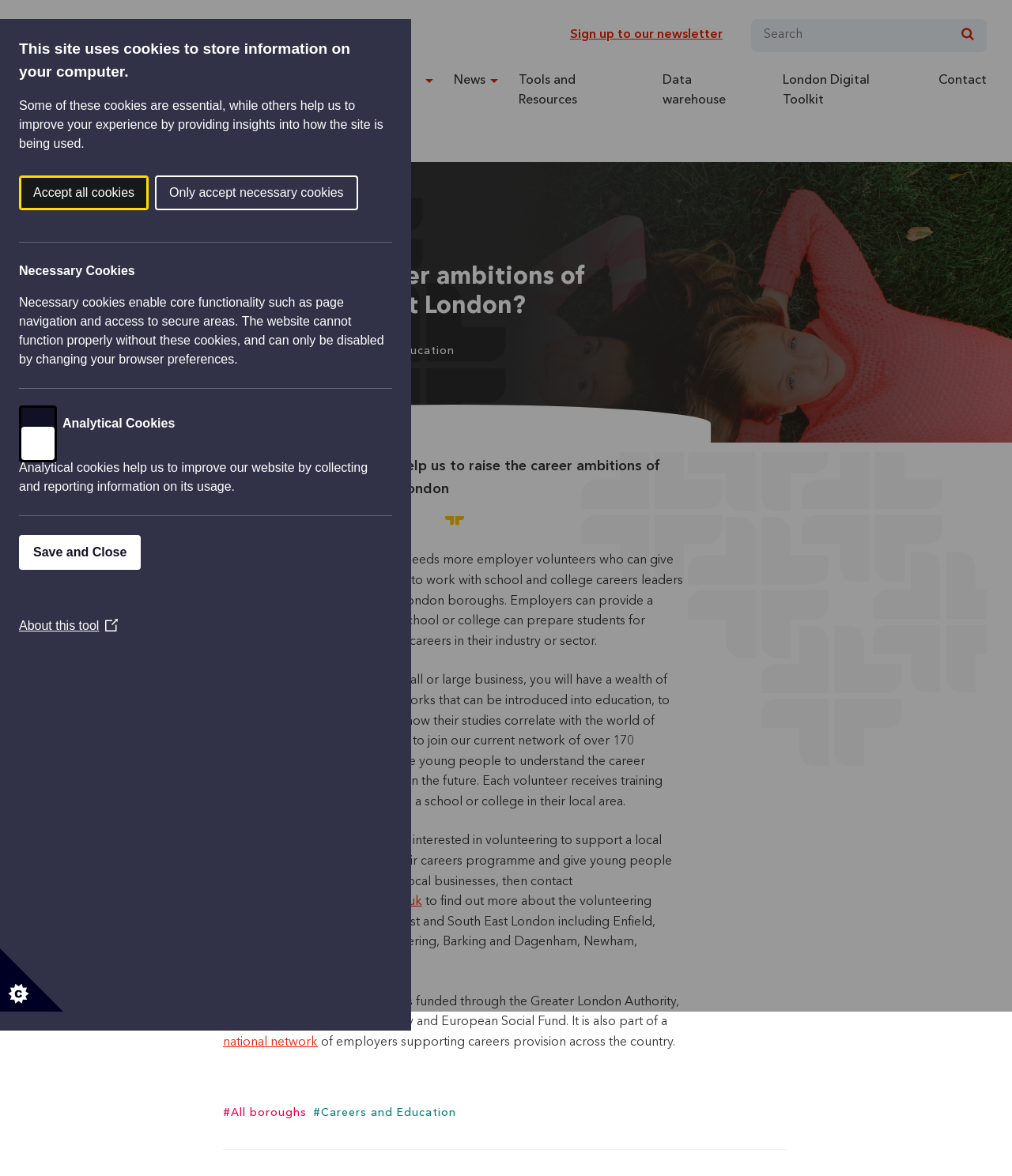Please specify the coordinates of the bounding box for the element that should be clicked to carry out this instruction: "Contact us". The coordinates must be four float numbers between 0 and 1, formatted as [left, top, right, bottom].

[0.915, 0.049, 0.988, 0.088]